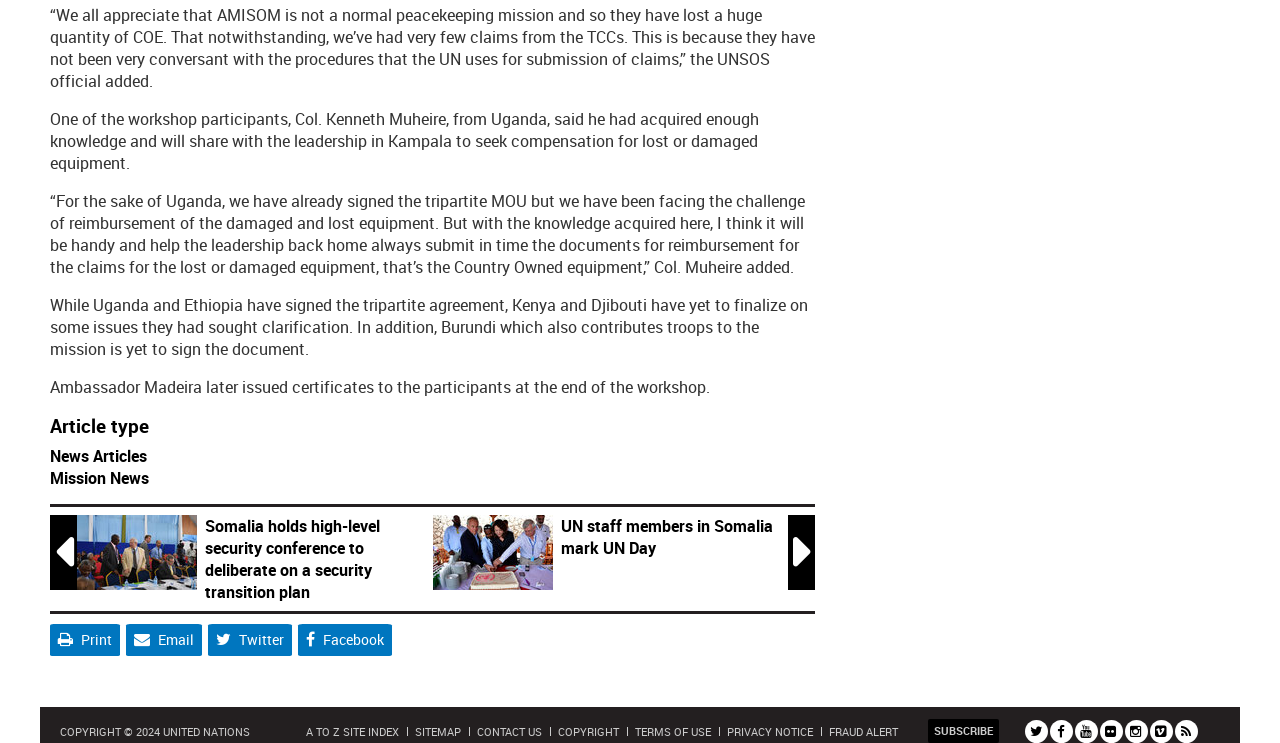Provide your answer to the question using just one word or phrase: What is the purpose of the links at the bottom of the page?

To provide additional resources